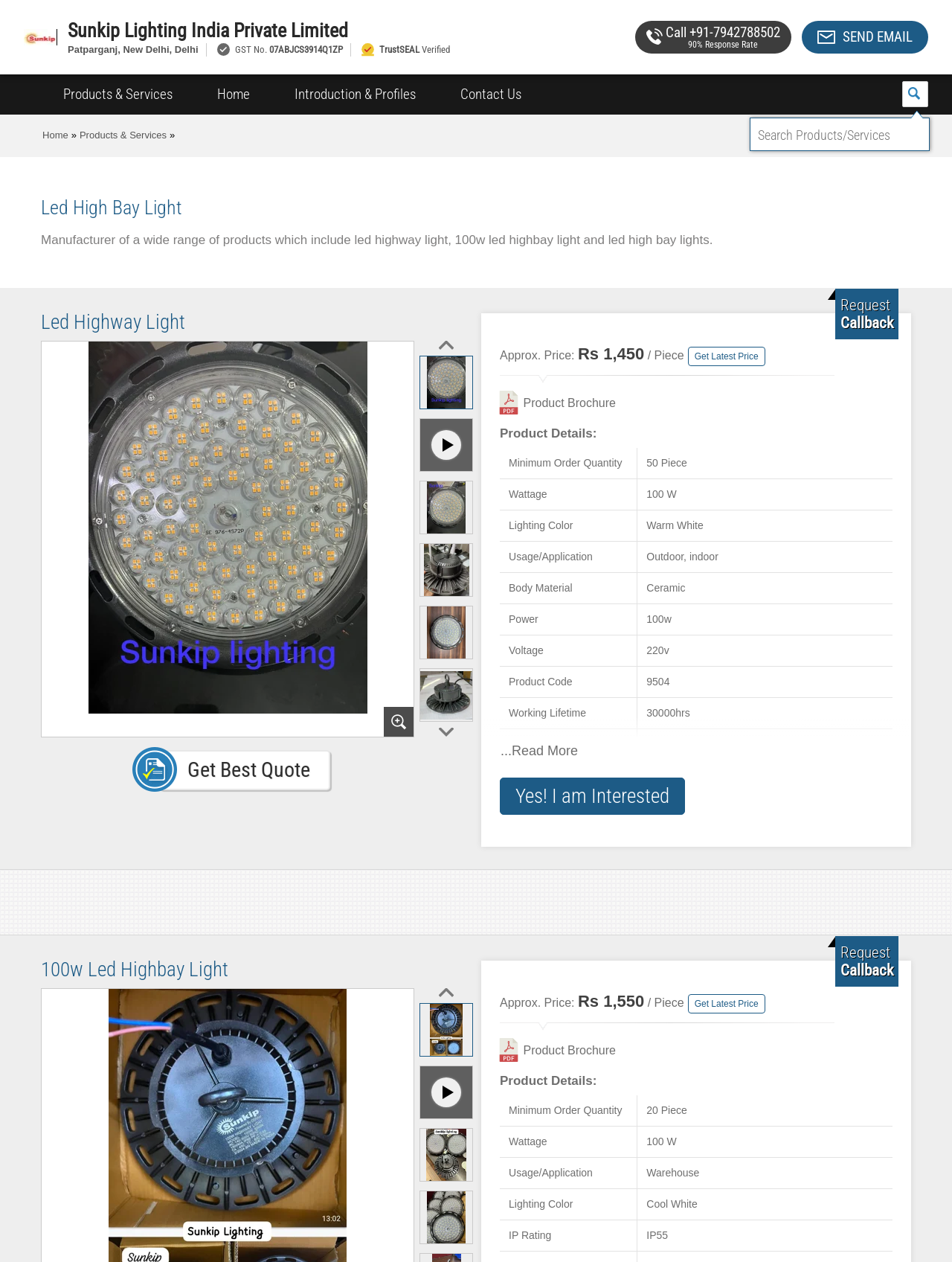From the image, can you give a detailed response to the question below:
What is the working lifetime of the Led Highway Light?

The working lifetime of the Led Highway Light can be found in the product details table, where it is written as 'Working Lifetime: 30000hrs'.